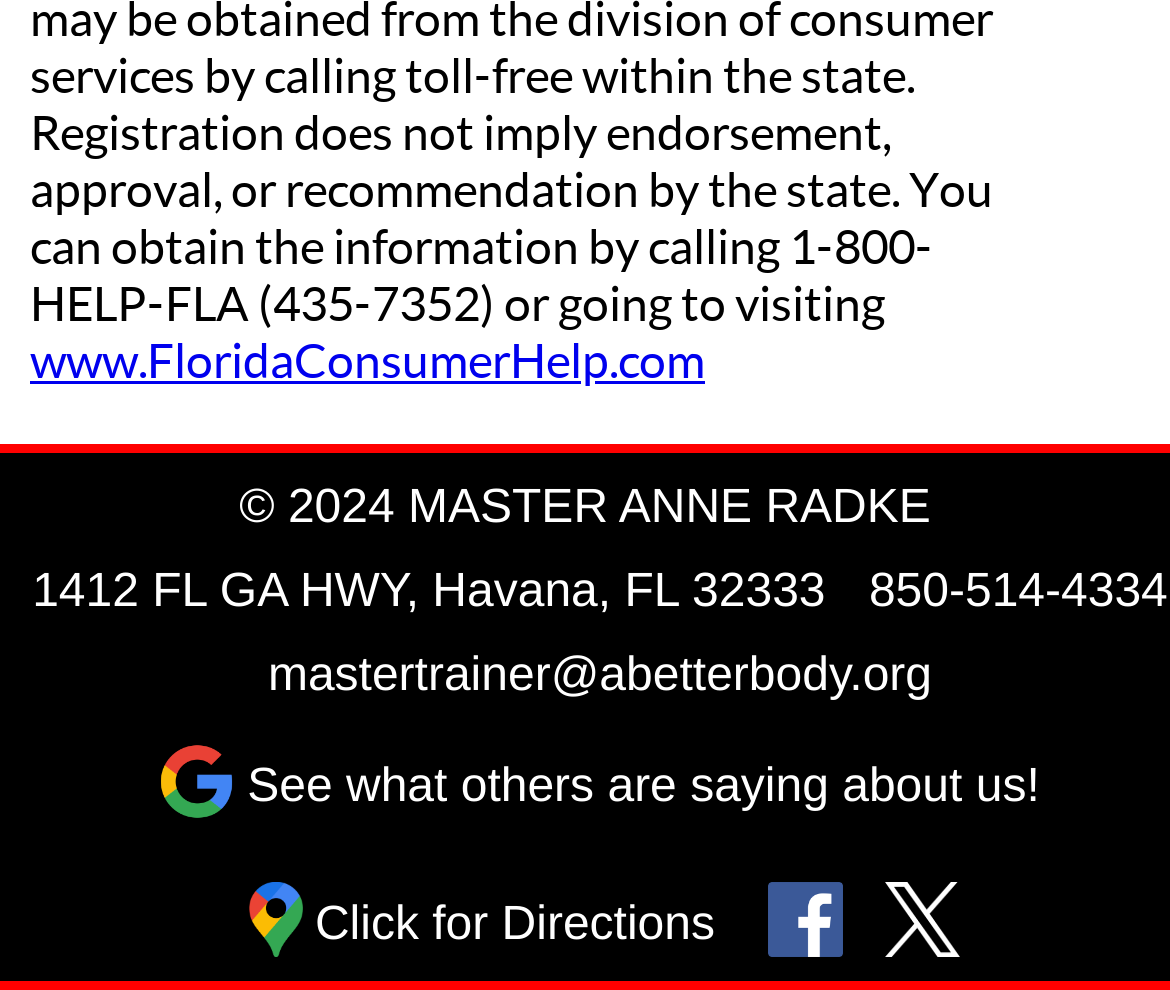Given the element description: "Click for Directions", predict the bounding box coordinates of the UI element it refers to, using four float numbers between 0 and 1, i.e., [left, top, right, bottom].

[0.269, 0.908, 0.611, 0.96]